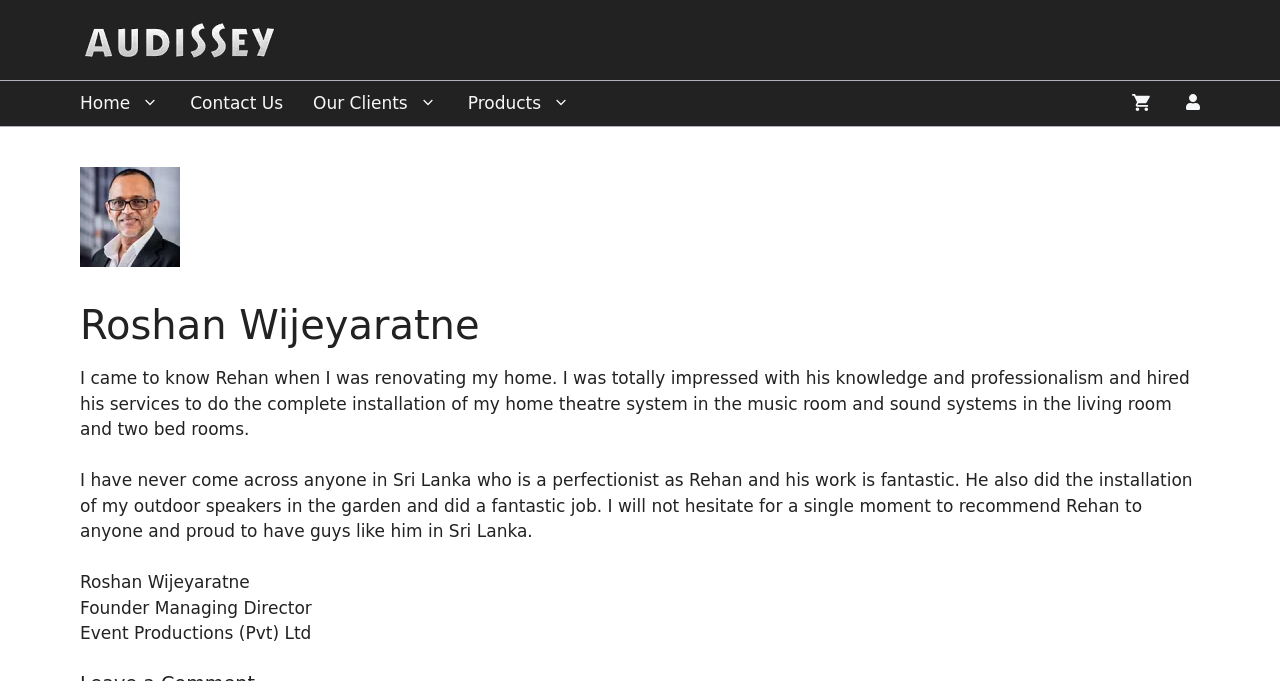What is the topic of the text on the webpage? Observe the screenshot and provide a one-word or short phrase answer.

Home theatre system installation